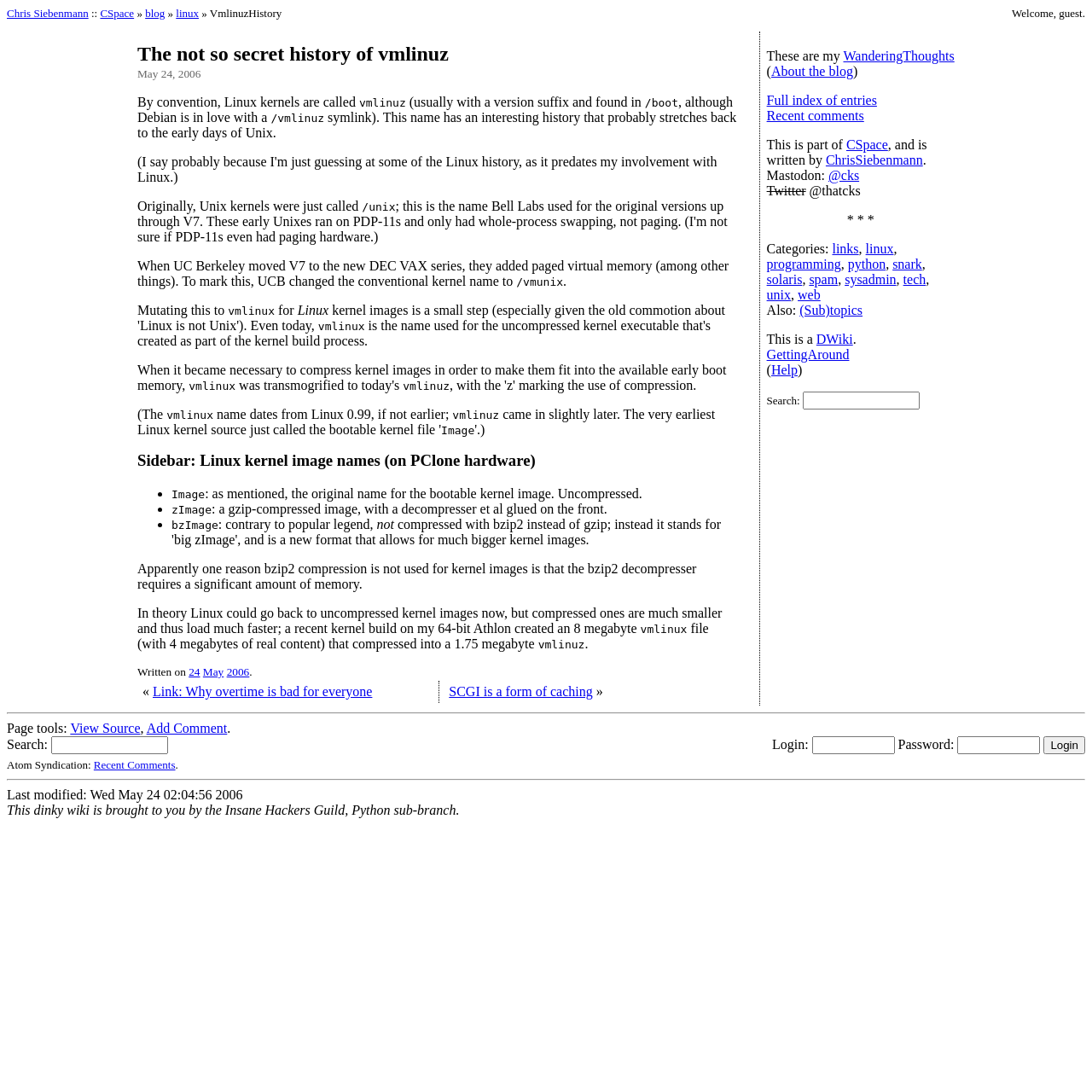Determine the bounding box coordinates for the clickable element required to fulfill the instruction: "Check the recent comments". Provide the coordinates as four float numbers between 0 and 1, i.e., [left, top, right, bottom].

[0.702, 0.099, 0.791, 0.112]